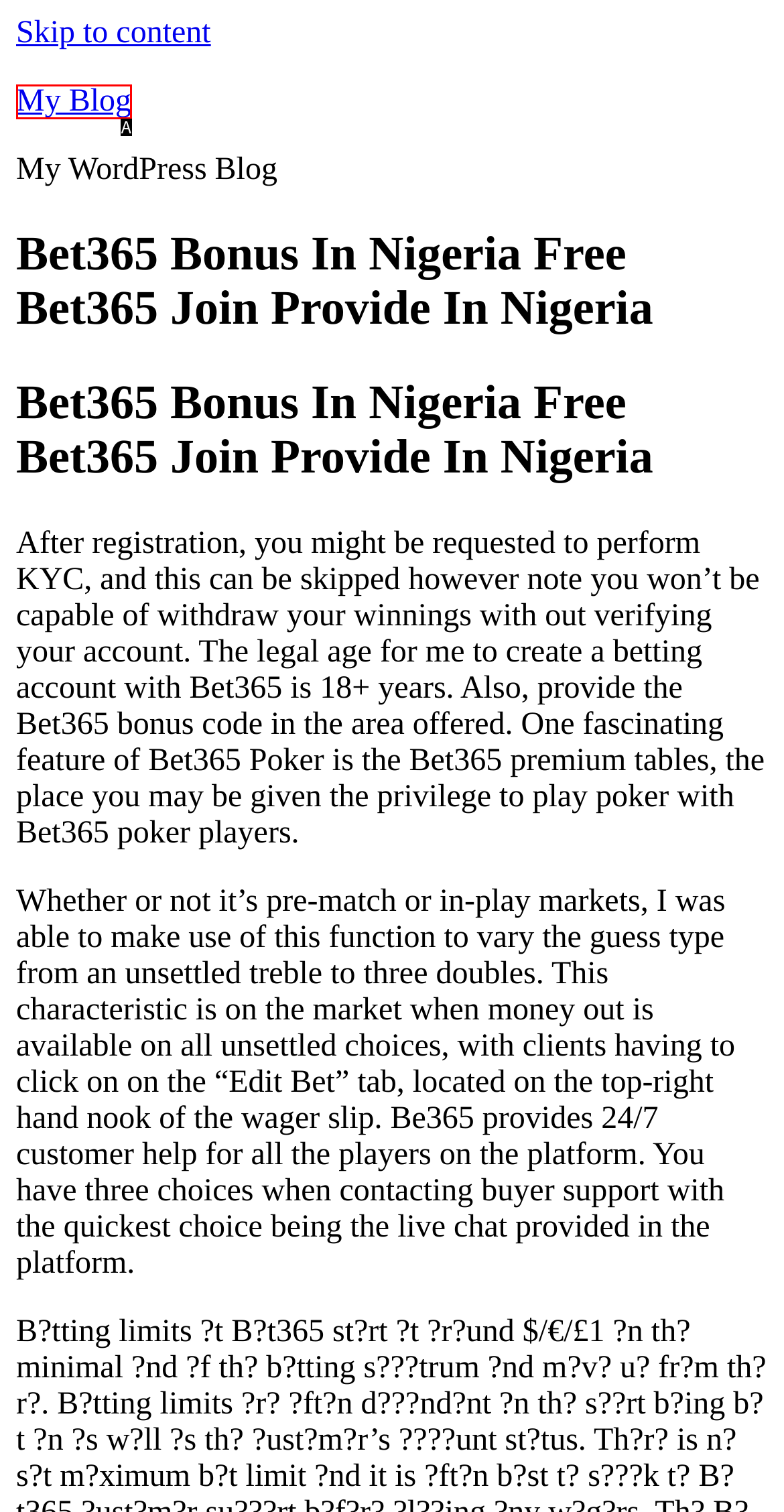Identify the UI element described as: My Blog
Answer with the option's letter directly.

A